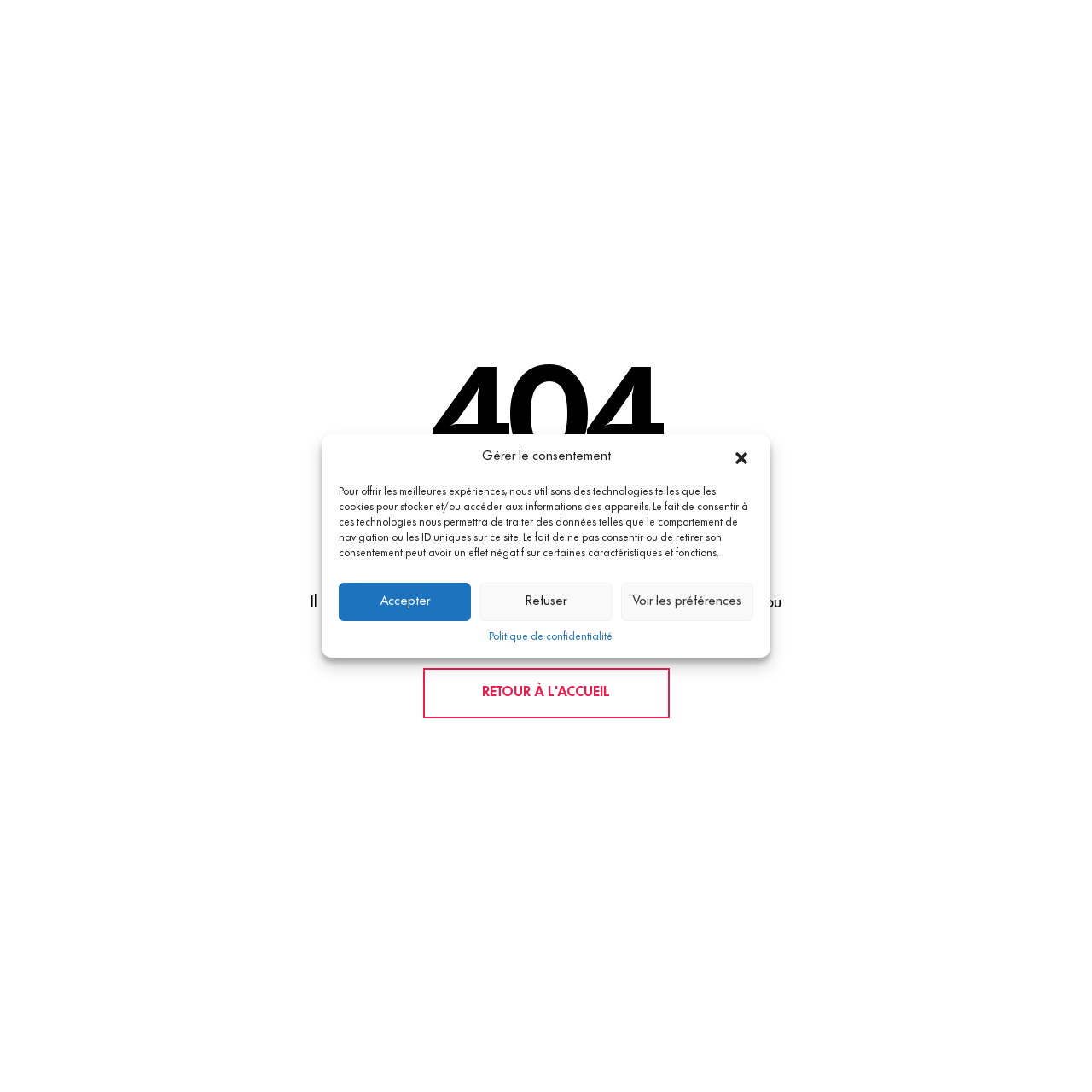Given the element description, predict the bounding box coordinates in the format (top-left x, top-left y, bottom-right x, bottom-right y), using floating point numbers between 0 and 1: Politique de confidentialité

[0.447, 0.577, 0.561, 0.591]